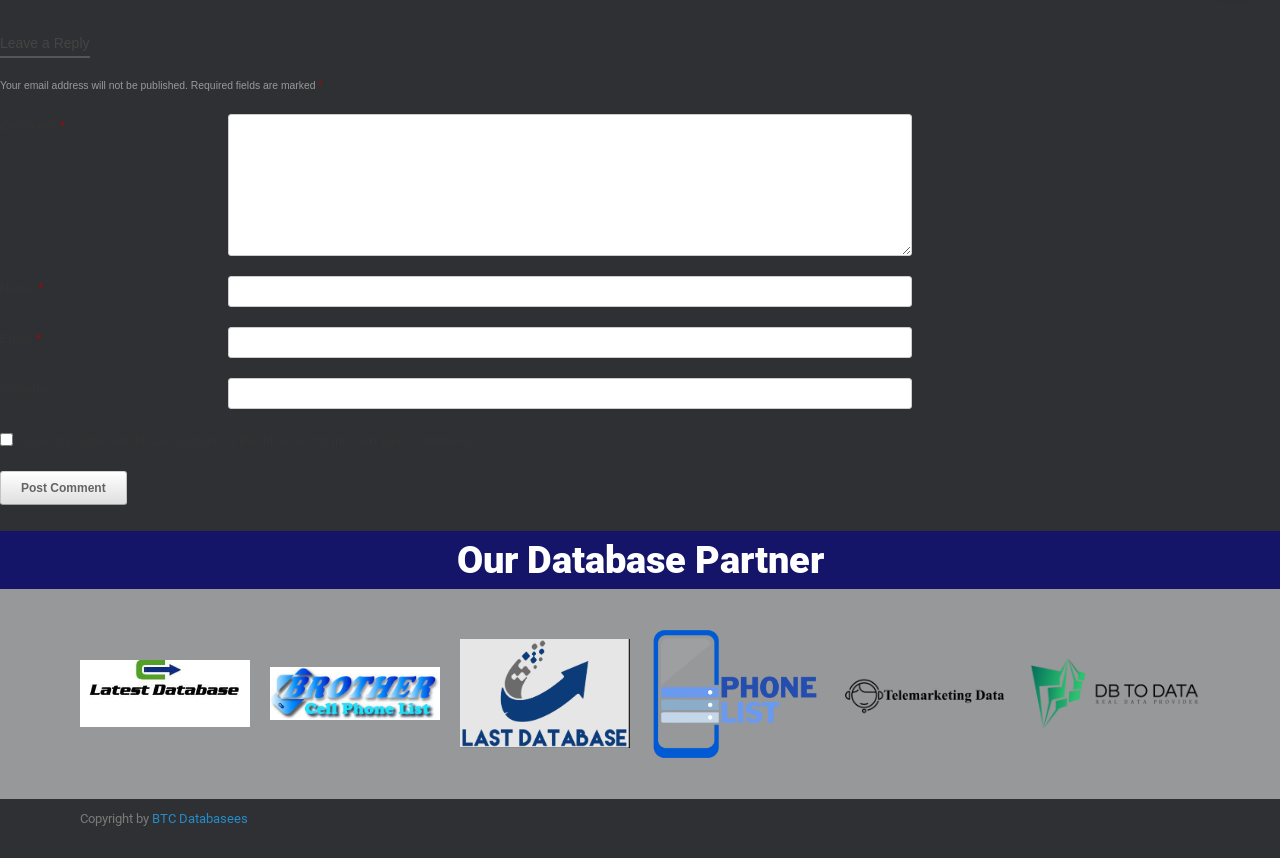Identify the bounding box coordinates of the region that needs to be clicked to carry out this instruction: "Click on the 'Post Comment' button". Provide these coordinates as four float numbers ranging from 0 to 1, i.e., [left, top, right, bottom].

[0.0, 0.548, 0.099, 0.588]